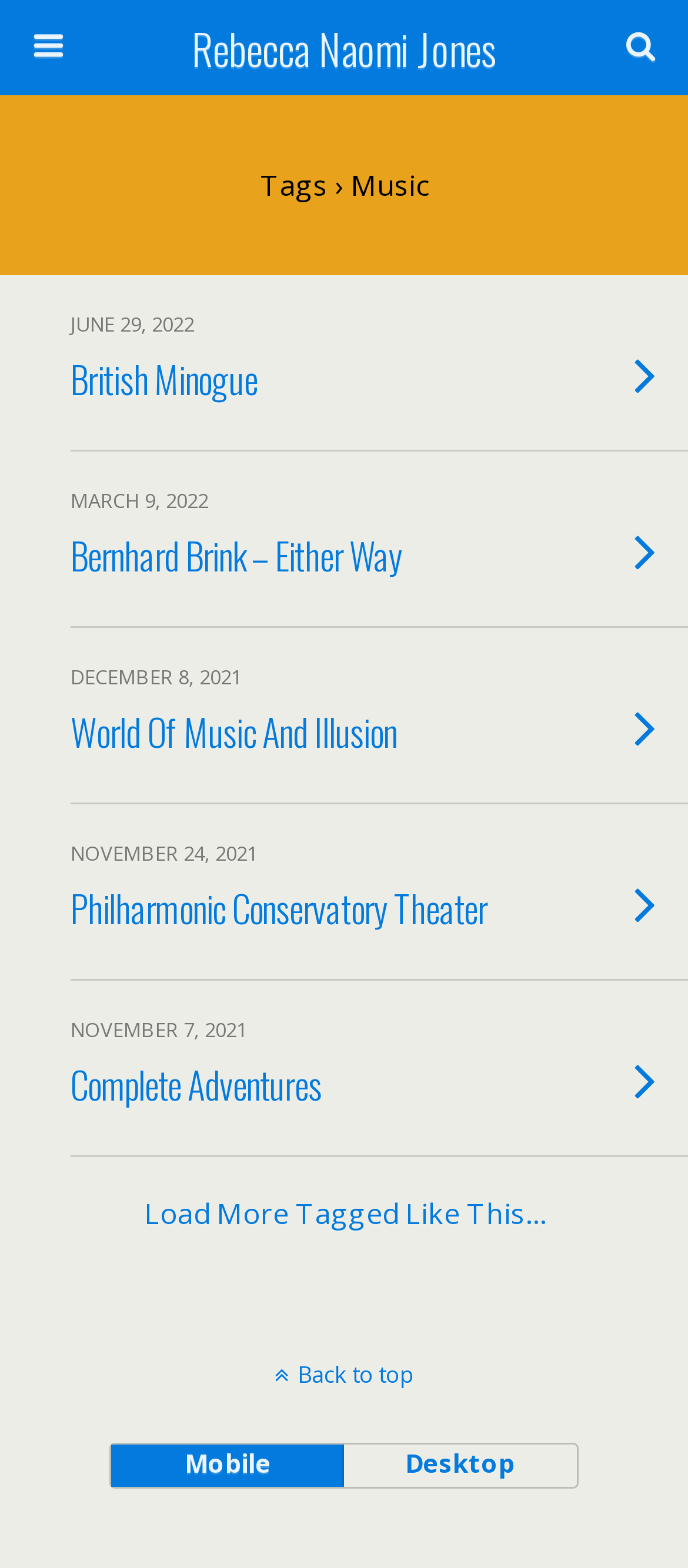Locate the bounding box coordinates of the element you need to click to accomplish the task described by this instruction: "click on Rebecca Naomi Jones".

[0.16, 0.0, 0.84, 0.061]